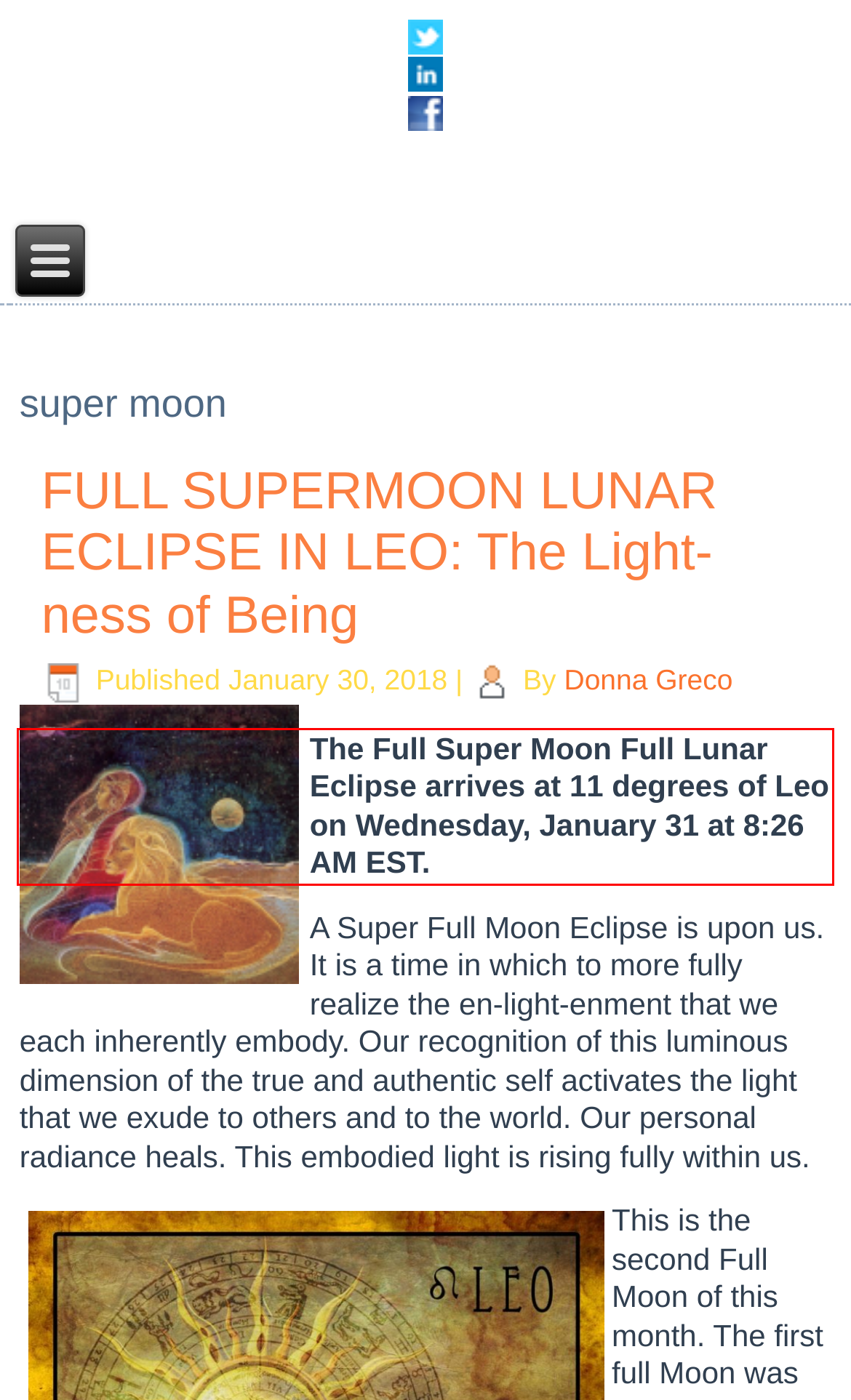You are given a screenshot showing a webpage with a red bounding box. Perform OCR to capture the text within the red bounding box.

The Full Super Moon Full Lunar Eclipse arrives at 11 degrees of Leo on Wednesday, January 31 at 8:26 AM EST.